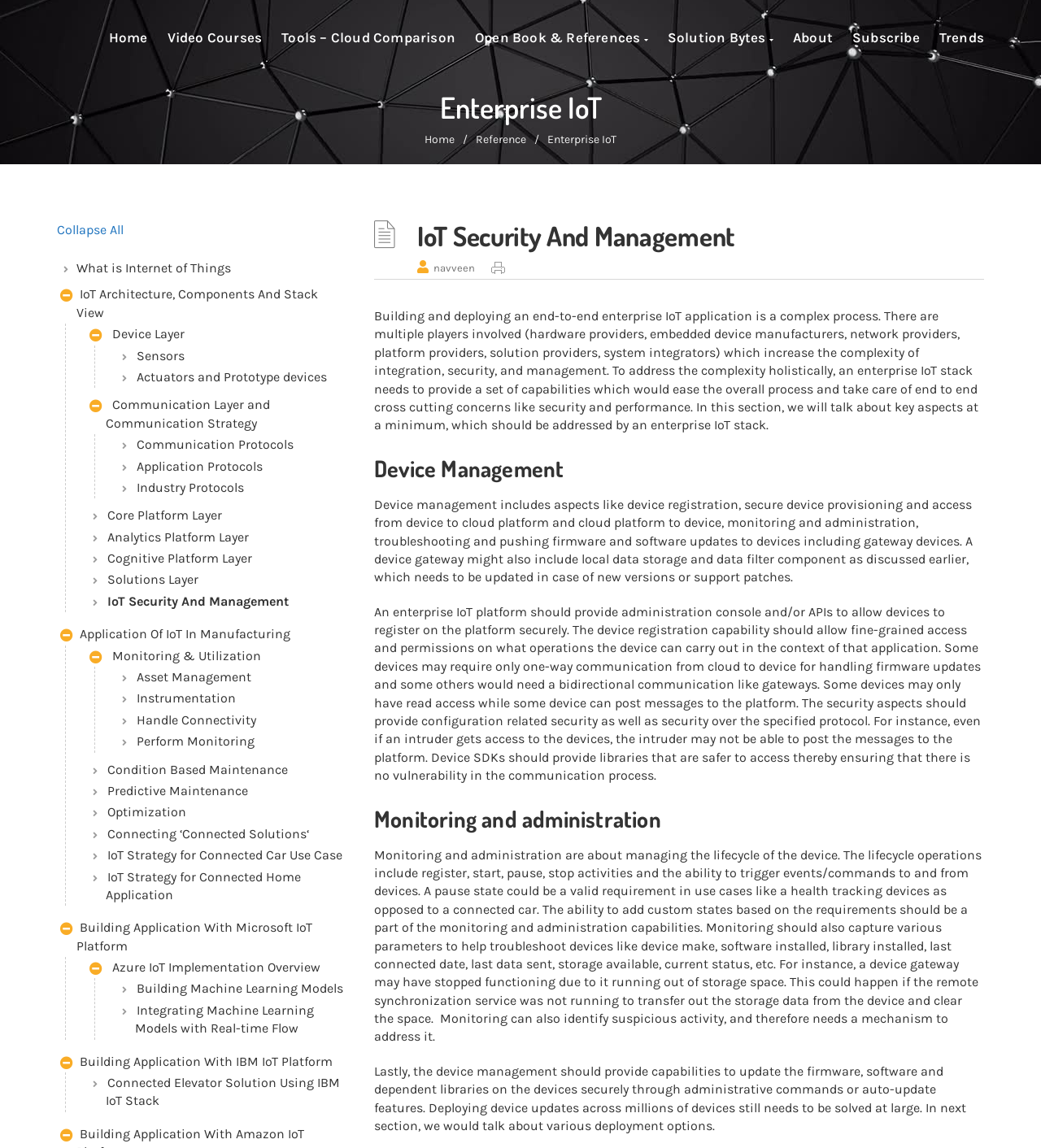Find the bounding box coordinates for the area that must be clicked to perform this action: "Read about 'IoT Security And Management'".

[0.401, 0.192, 0.945, 0.218]